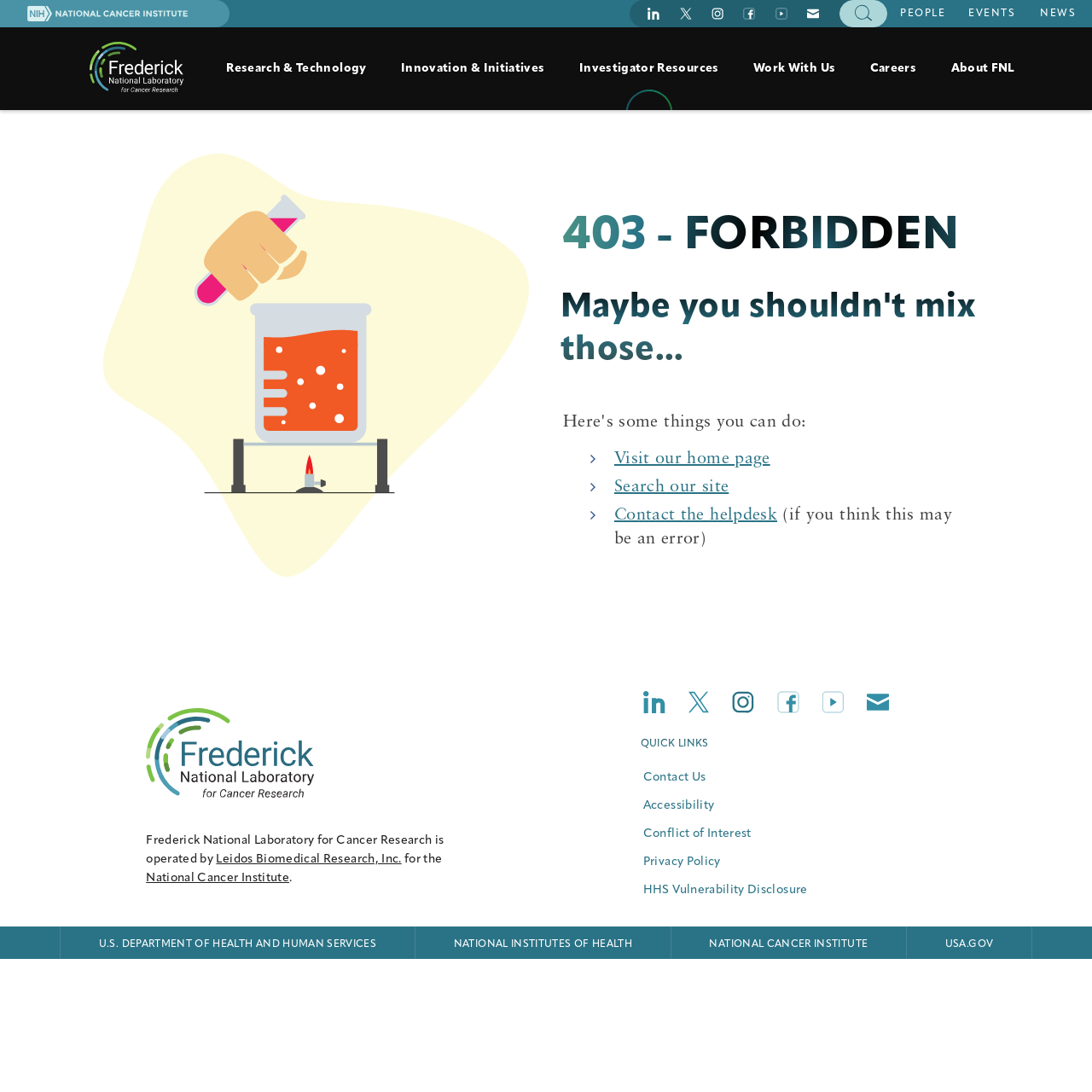Identify and provide the title of the webpage.

403 - FORBIDDEN